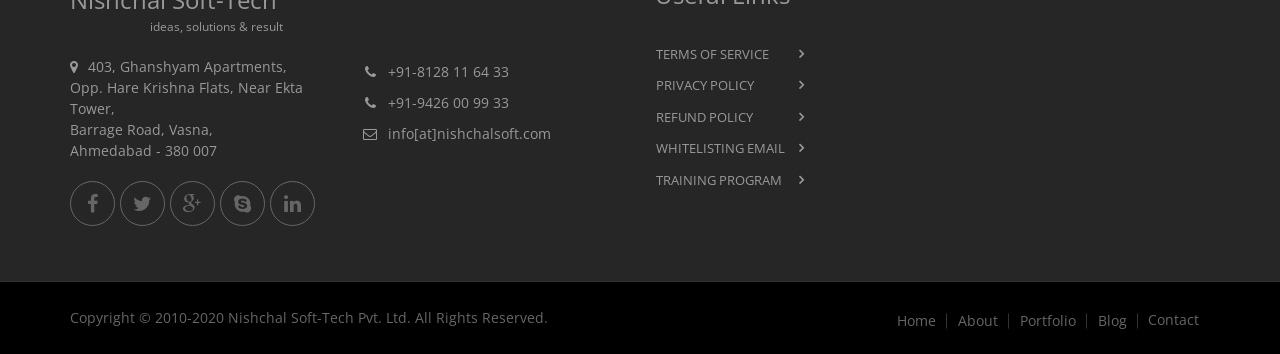Kindly determine the bounding box coordinates of the area that needs to be clicked to fulfill this instruction: "click the facebook link".

[0.055, 0.51, 0.09, 0.638]